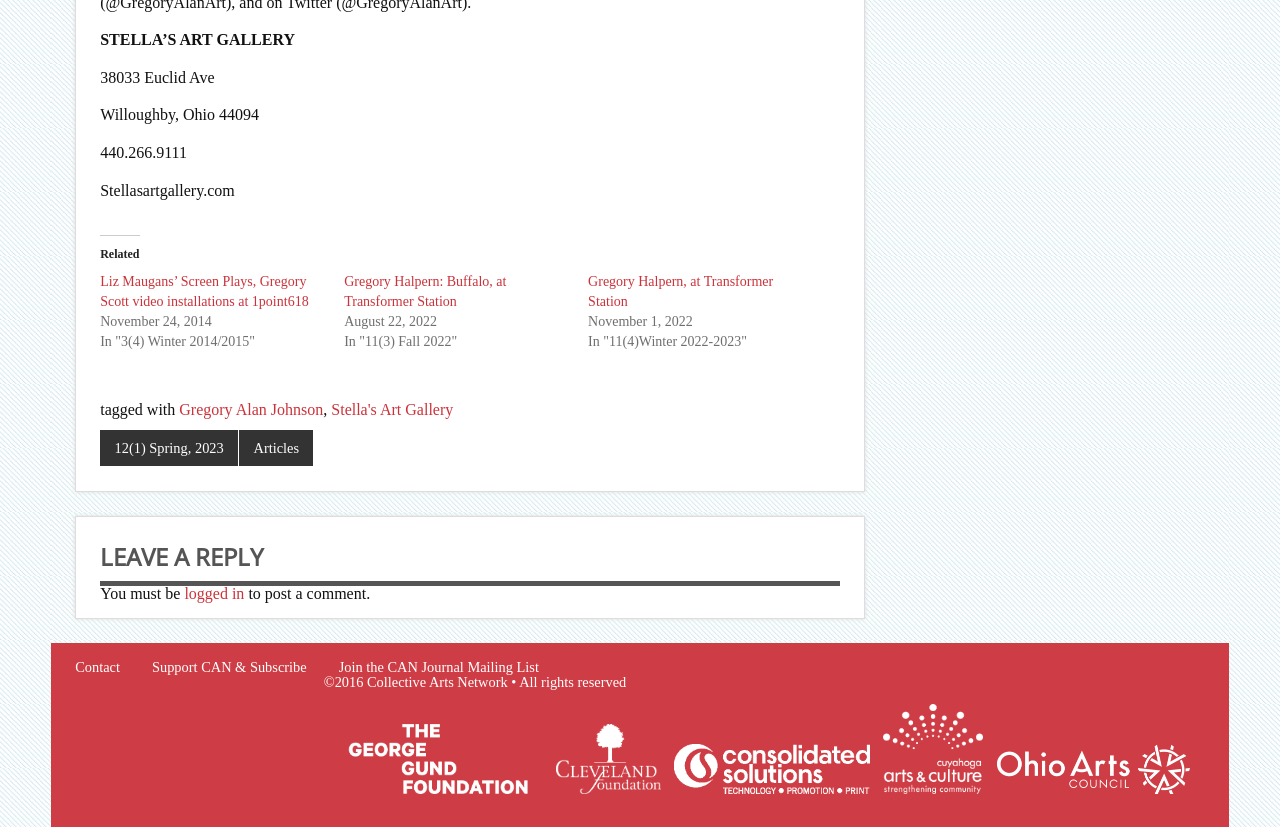Locate the UI element described by Contact and provide its bounding box coordinates. Use the format (top-left x, top-left y, bottom-right x, bottom-right y) with all values as floating point numbers between 0 and 1.

[0.059, 0.798, 0.094, 0.815]